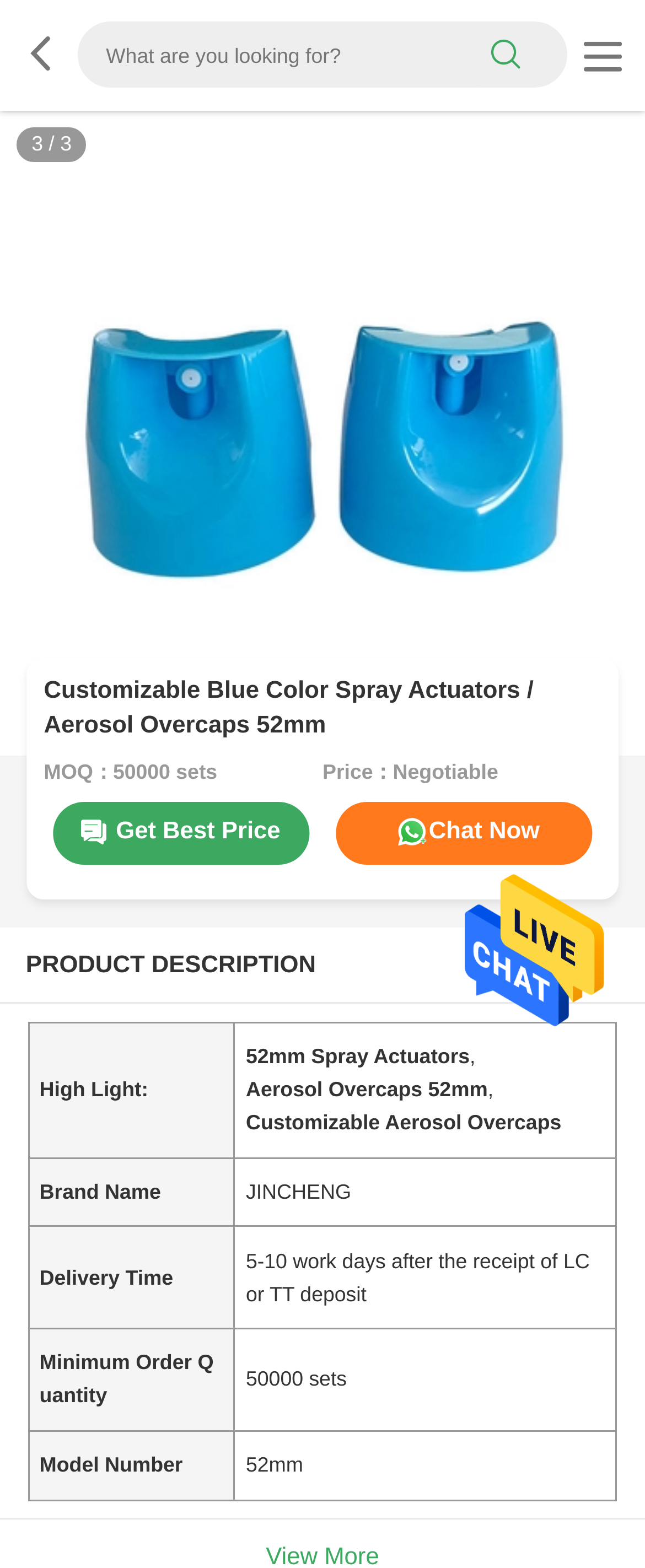Provide a short answer using a single word or phrase for the following question: 
What is the model number of the product?

52mm